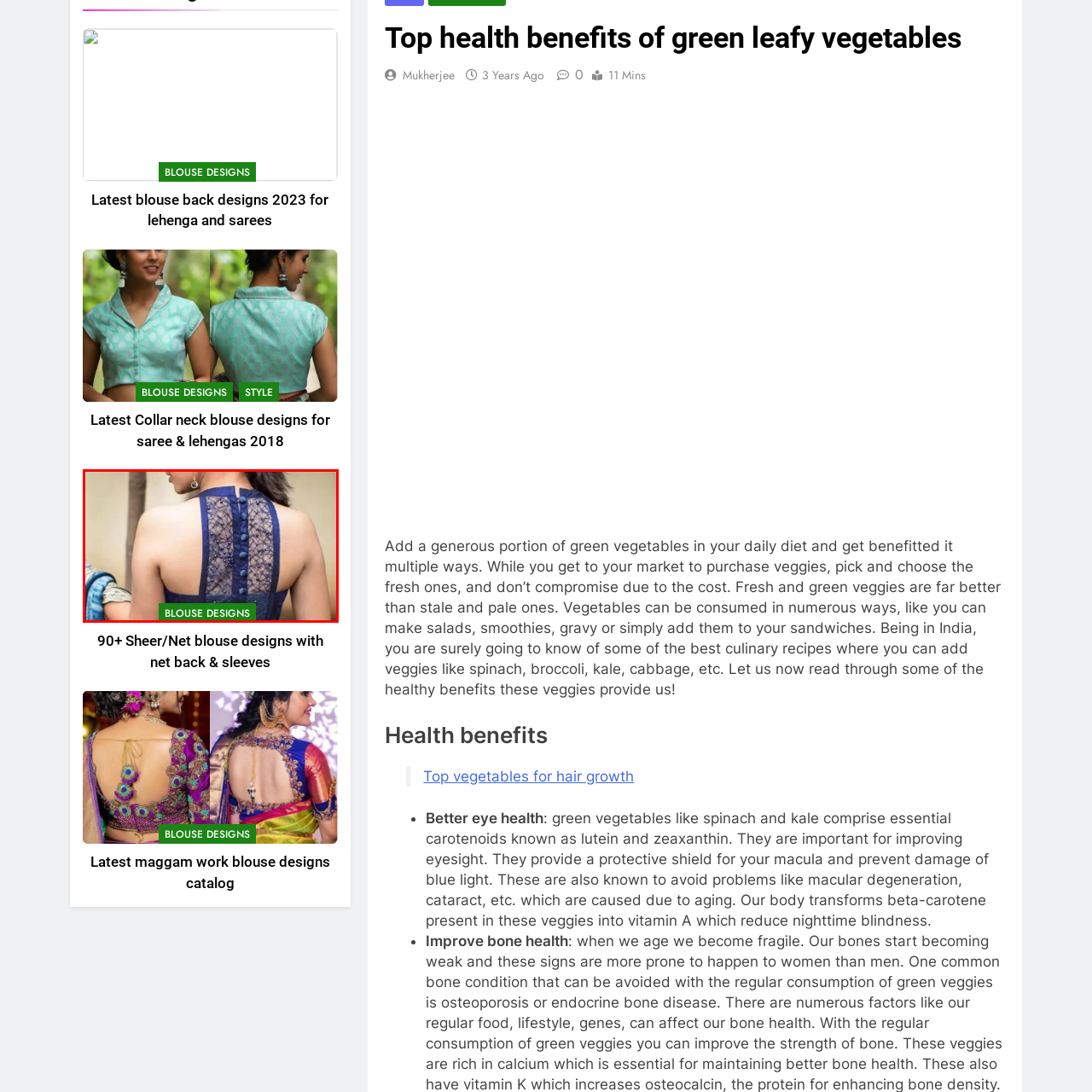What is the purpose of the row of buttons on the back?
Examine the portion of the image surrounded by the red bounding box and deliver a detailed answer to the question.

According to the caption, the row of buttons on the back of the blouse 'adds a touch of charm to the overall design', suggesting that their purpose is to enhance the aesthetic appeal of the garment.